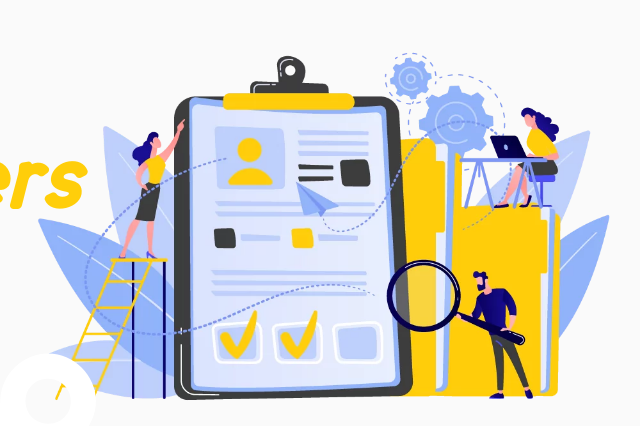What is the man on the right holding?
Please provide a comprehensive answer based on the contents of the image.

The man on the right is holding a magnifying glass, which signifies the detailed scrutiny and evaluation inherent in the recruitment process.